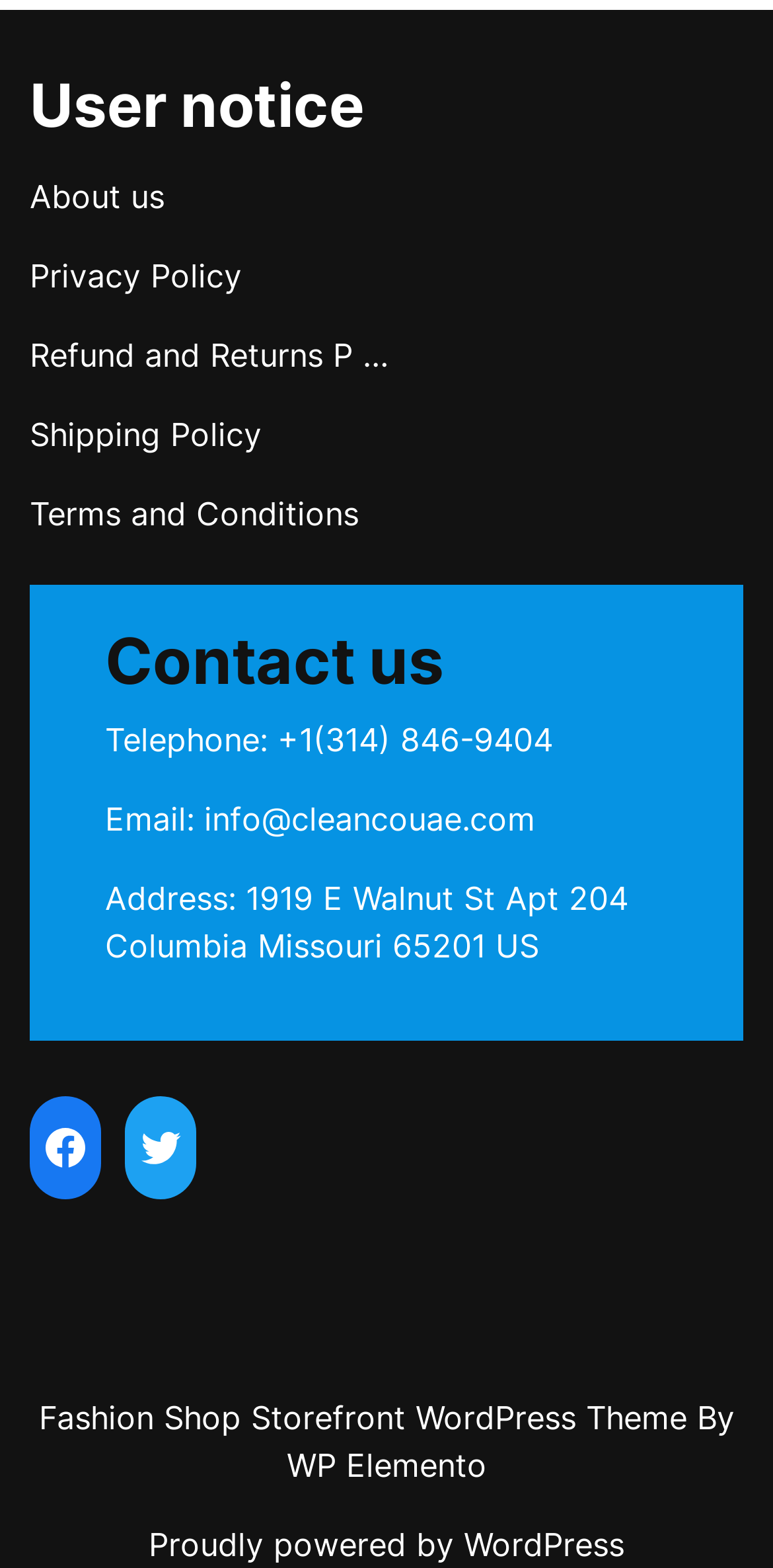Specify the bounding box coordinates of the area to click in order to follow the given instruction: "View About us page."

[0.038, 0.112, 0.213, 0.137]